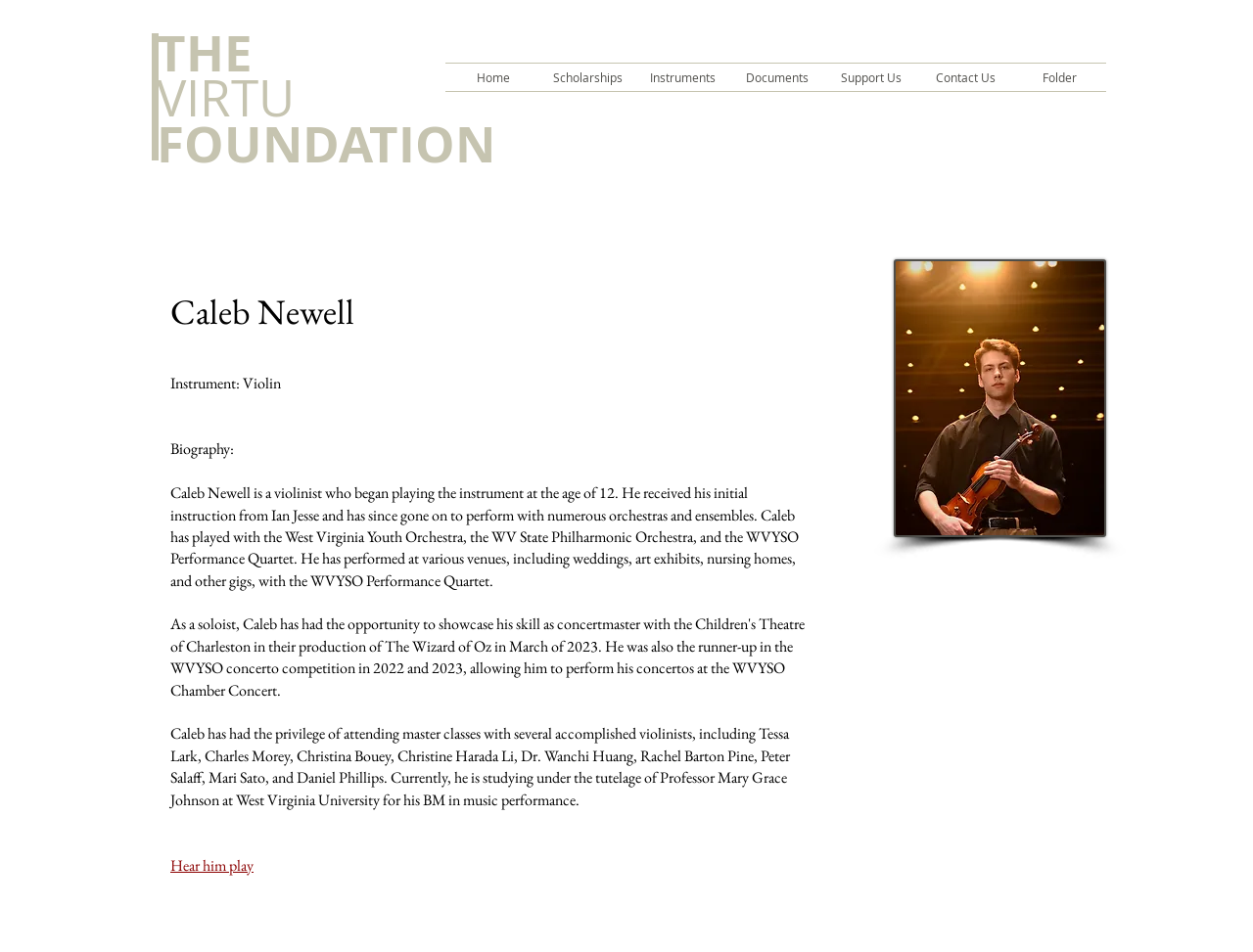Kindly provide the bounding box coordinates of the section you need to click on to fulfill the given instruction: "View Caleb's biography".

[0.136, 0.461, 0.187, 0.482]